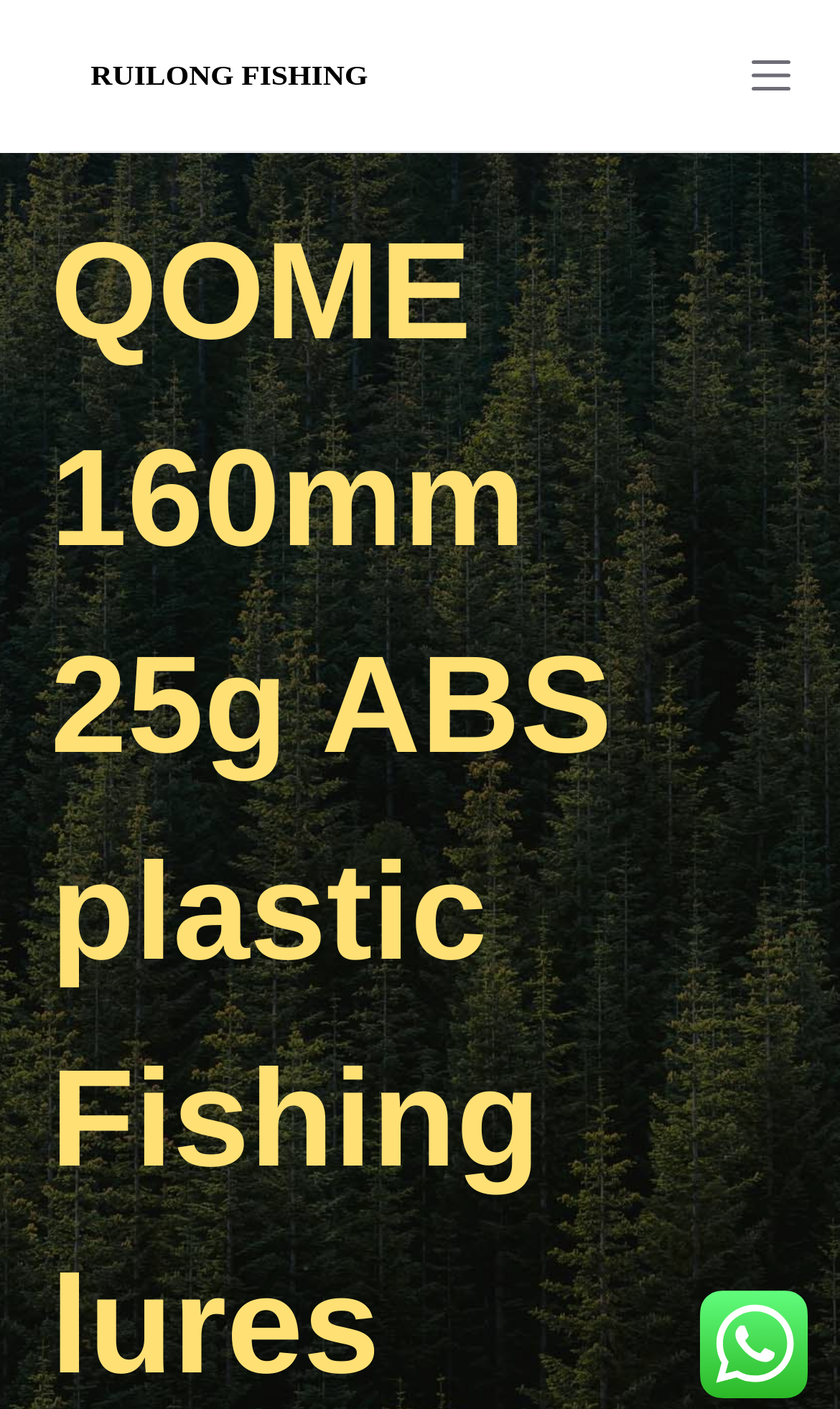Please determine the bounding box of the UI element that matches this description: Property Management Websites. The coordinates should be given as (top-left x, top-left y, bottom-right x, bottom-right y), with all values between 0 and 1.

None